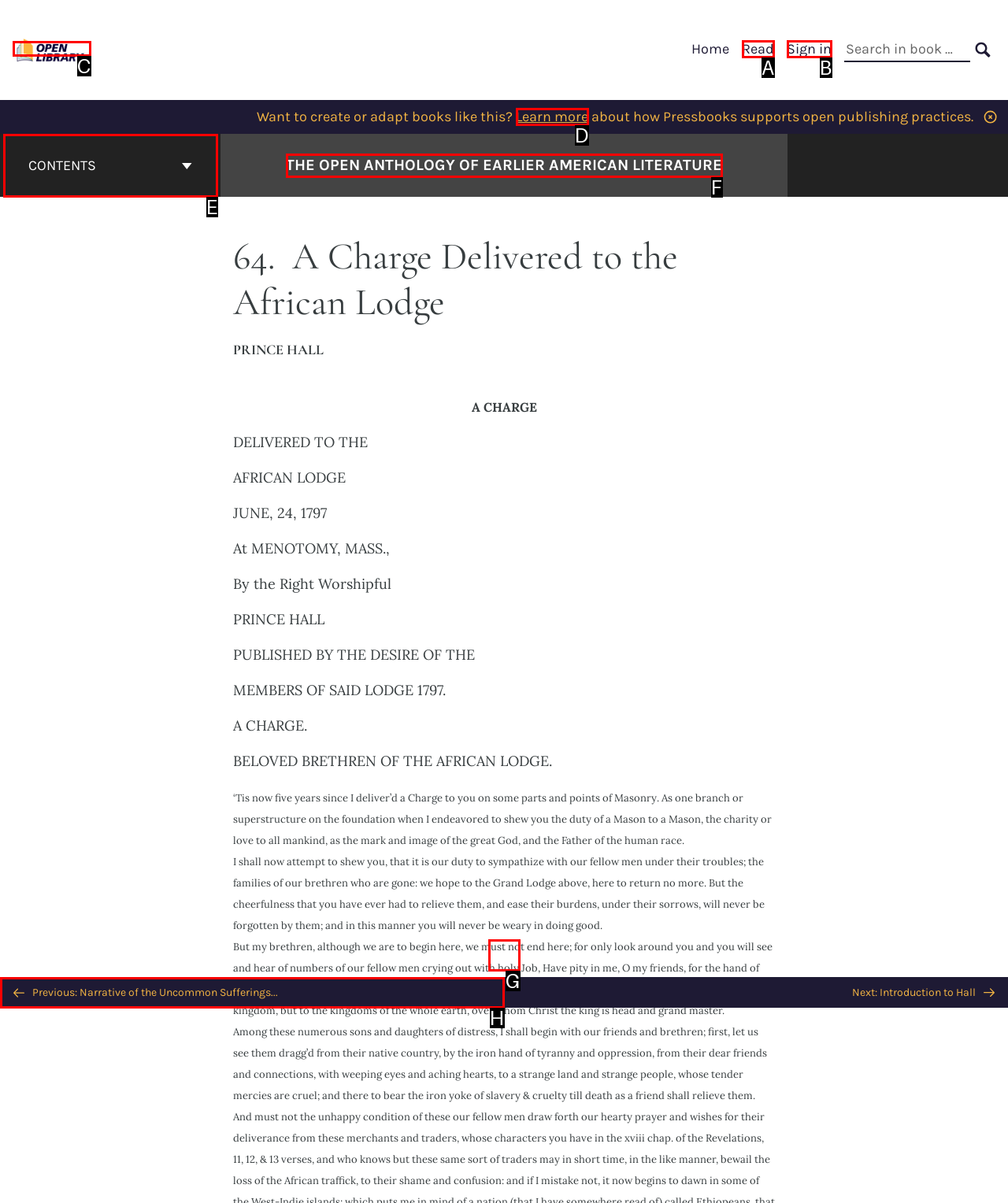Find the HTML element that matches the description: Learn more
Respond with the corresponding letter from the choices provided.

D